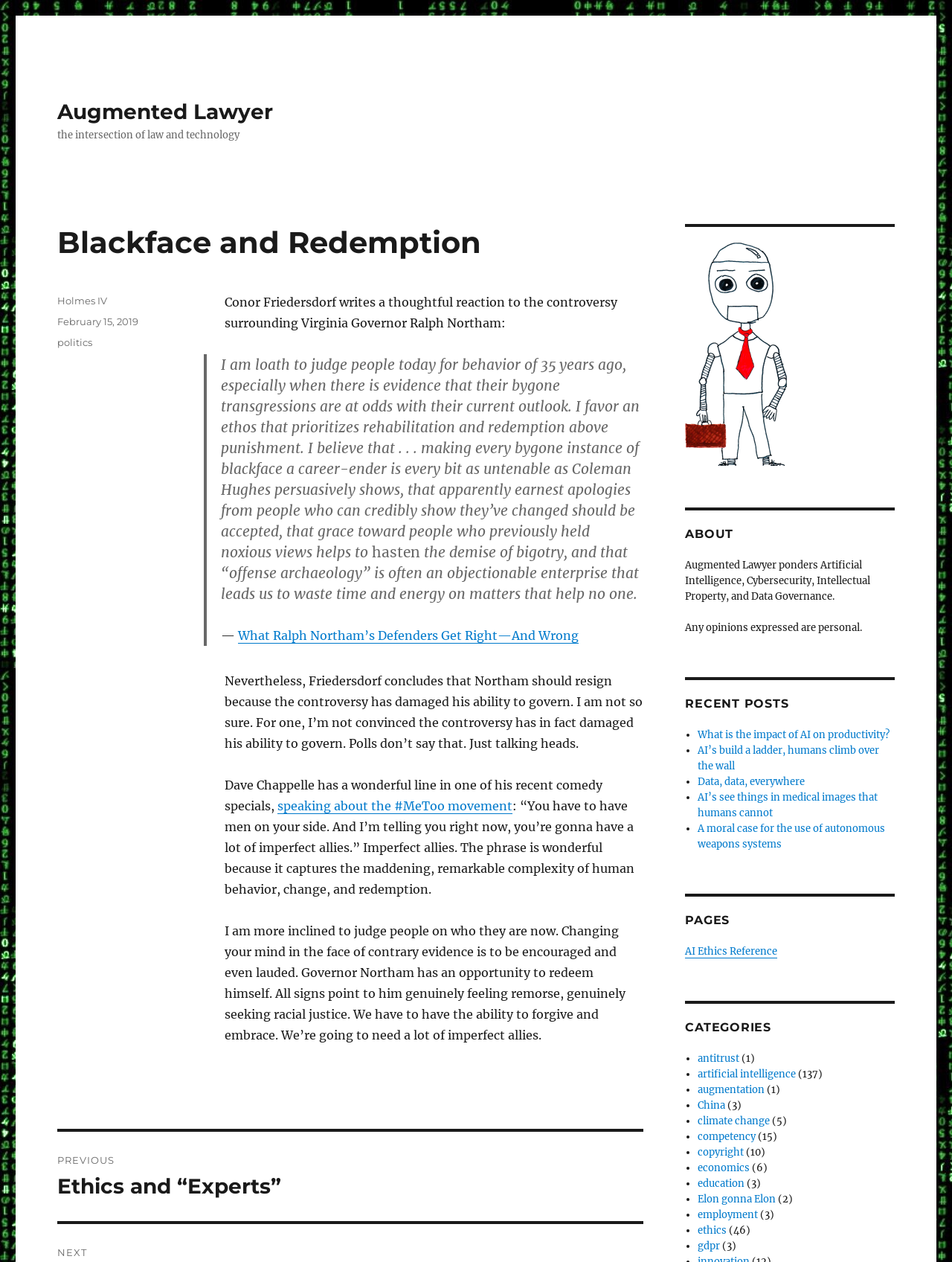What is the name of the website?
Answer the question with detailed information derived from the image.

I found the name of the website by looking at the top section of the webpage, where it says 'Augmented Lawyer' followed by the tagline 'the intersection of law and technology'.